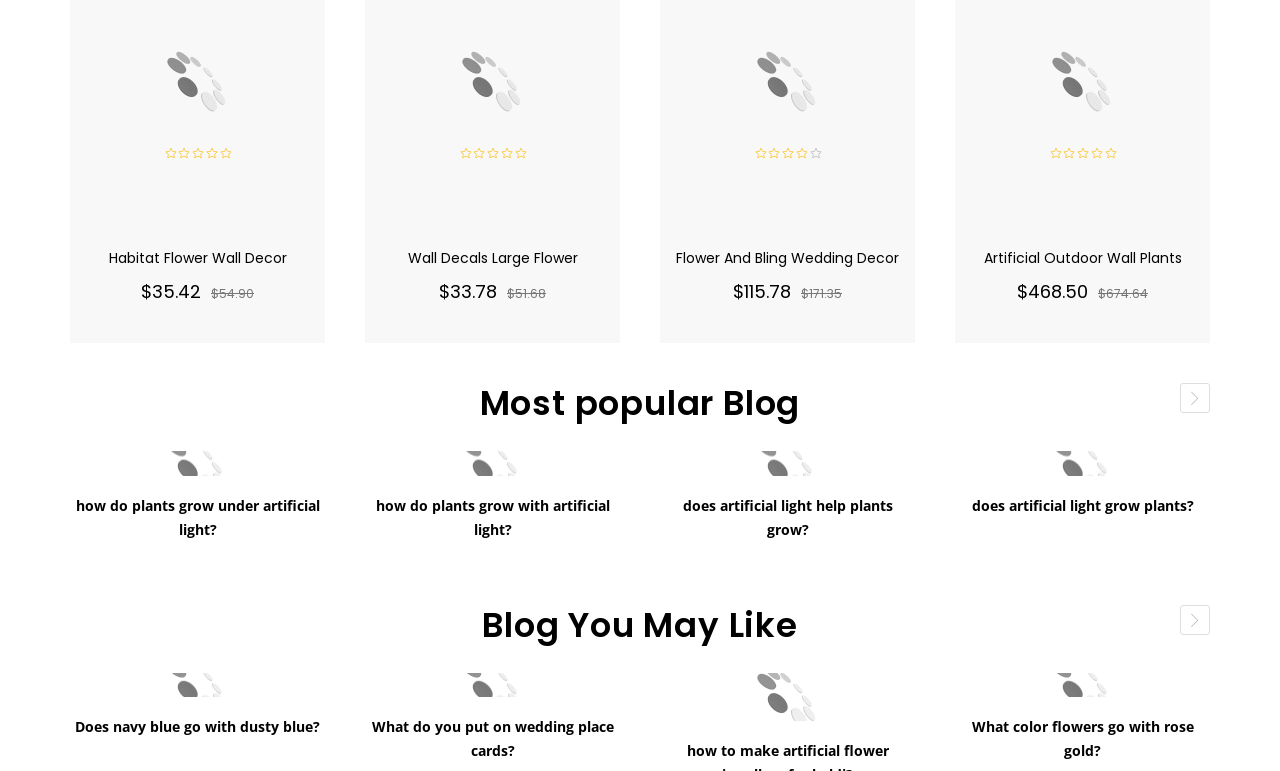What is the price range of the products displayed on the webpage?
Observe the image and answer the question with a one-word or short phrase response.

$33.78 - $674.64